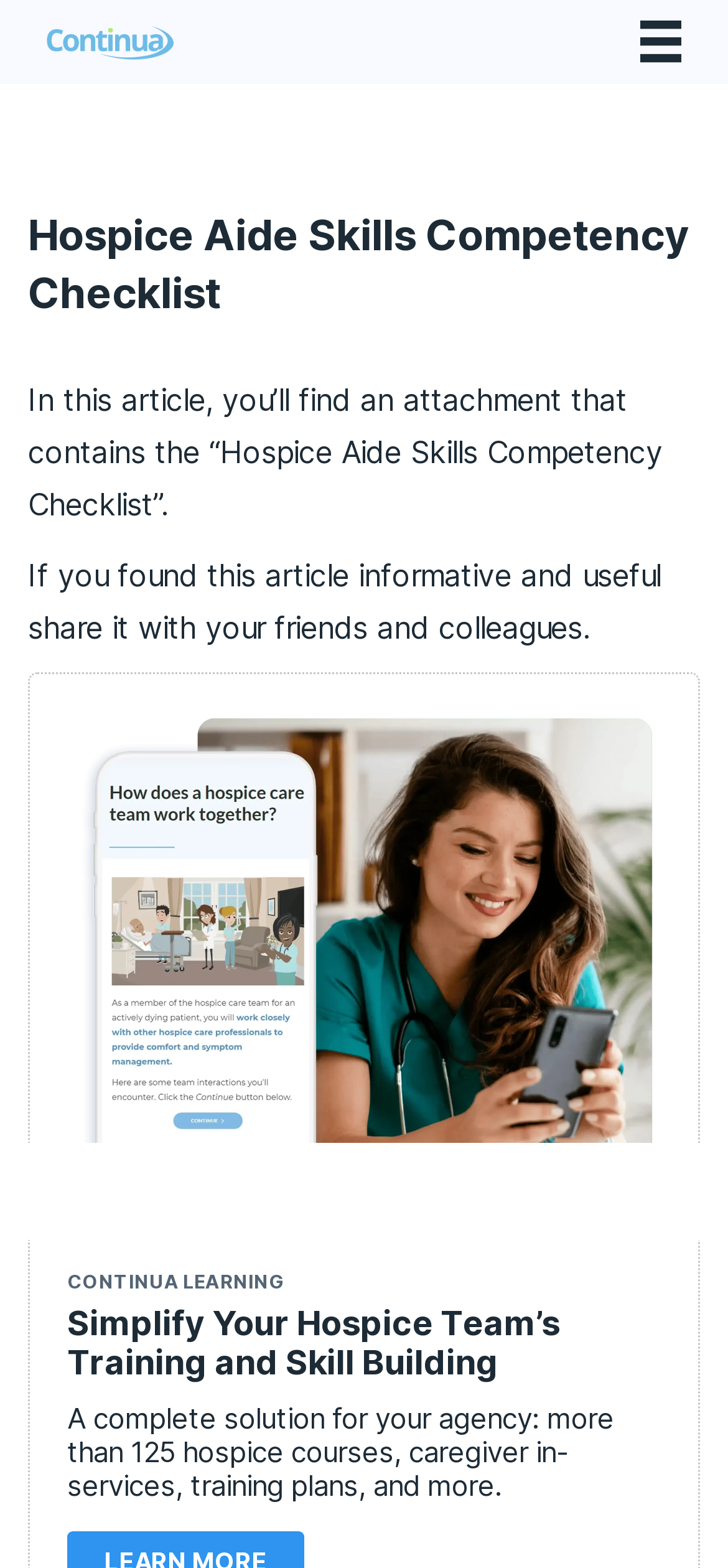Provide the bounding box coordinates of the HTML element this sentence describes: "Contact us". The bounding box coordinates consist of four float numbers between 0 and 1, i.e., [left, top, right, bottom].

None